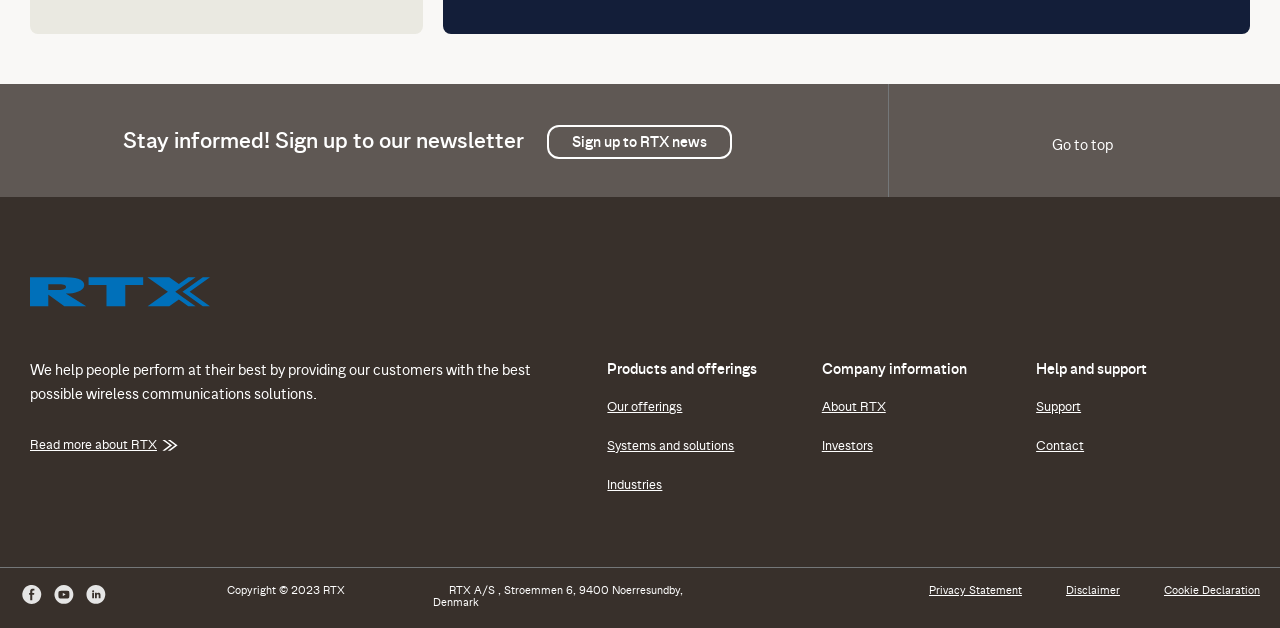Answer the question in a single word or phrase:
How many social media links are there?

3